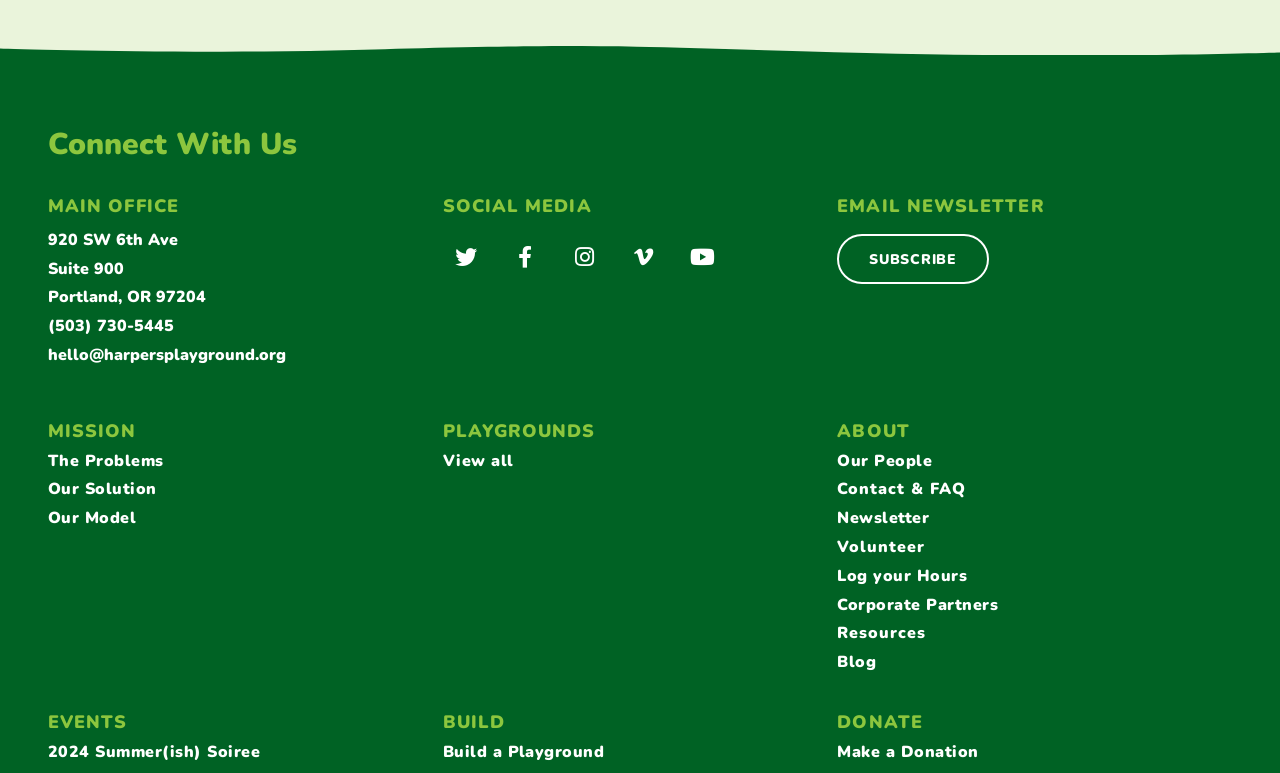How many social media links are available?
From the screenshot, provide a brief answer in one word or phrase.

5